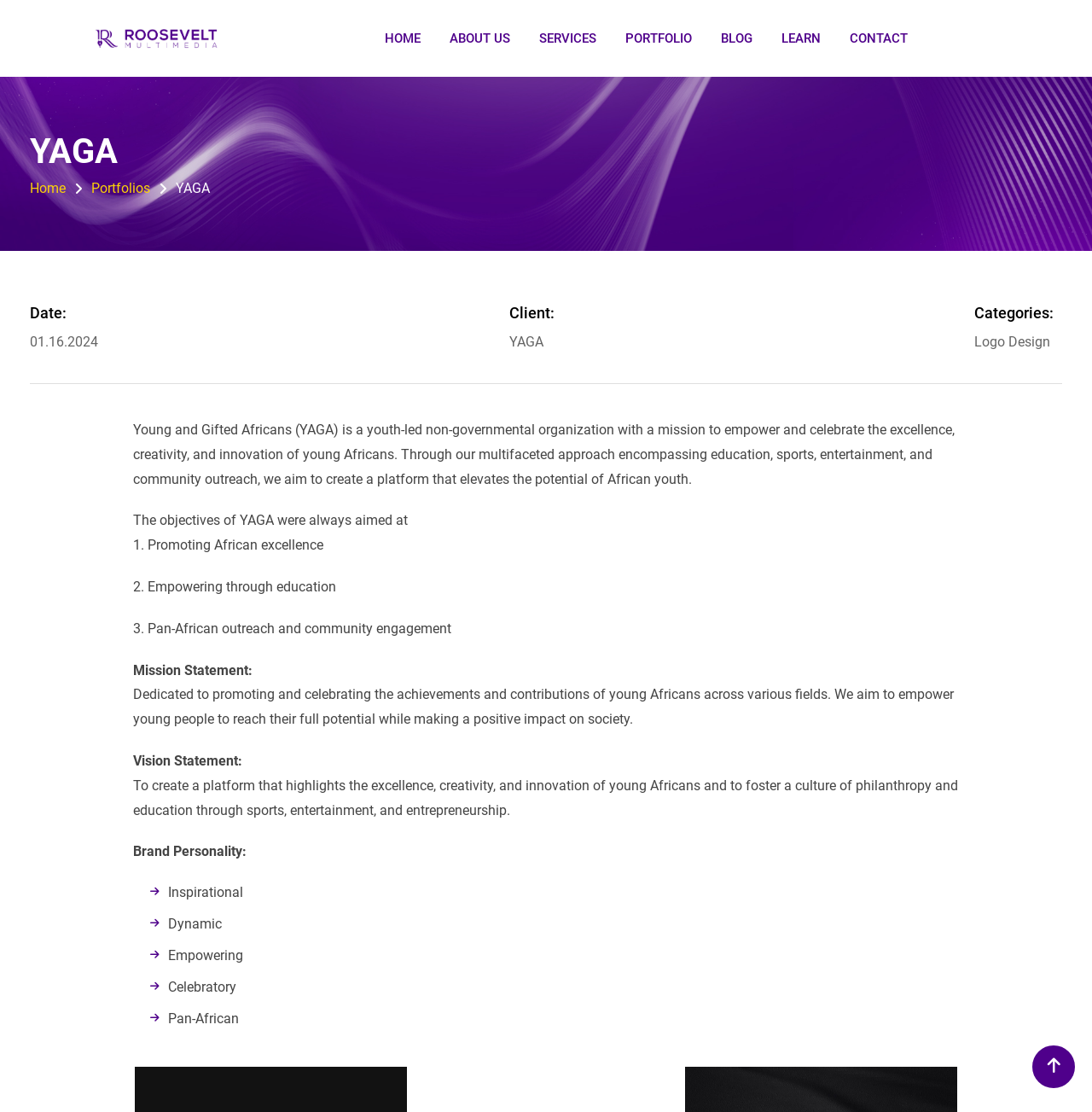What is the name of the organization?
Analyze the image and provide a thorough answer to the question.

The name of the organization can be found in the heading element with the text 'YAGA' and also in the static text element with the text 'Young and Gifted Africans (YAGA) is a youth-led non-governmental organization...'.